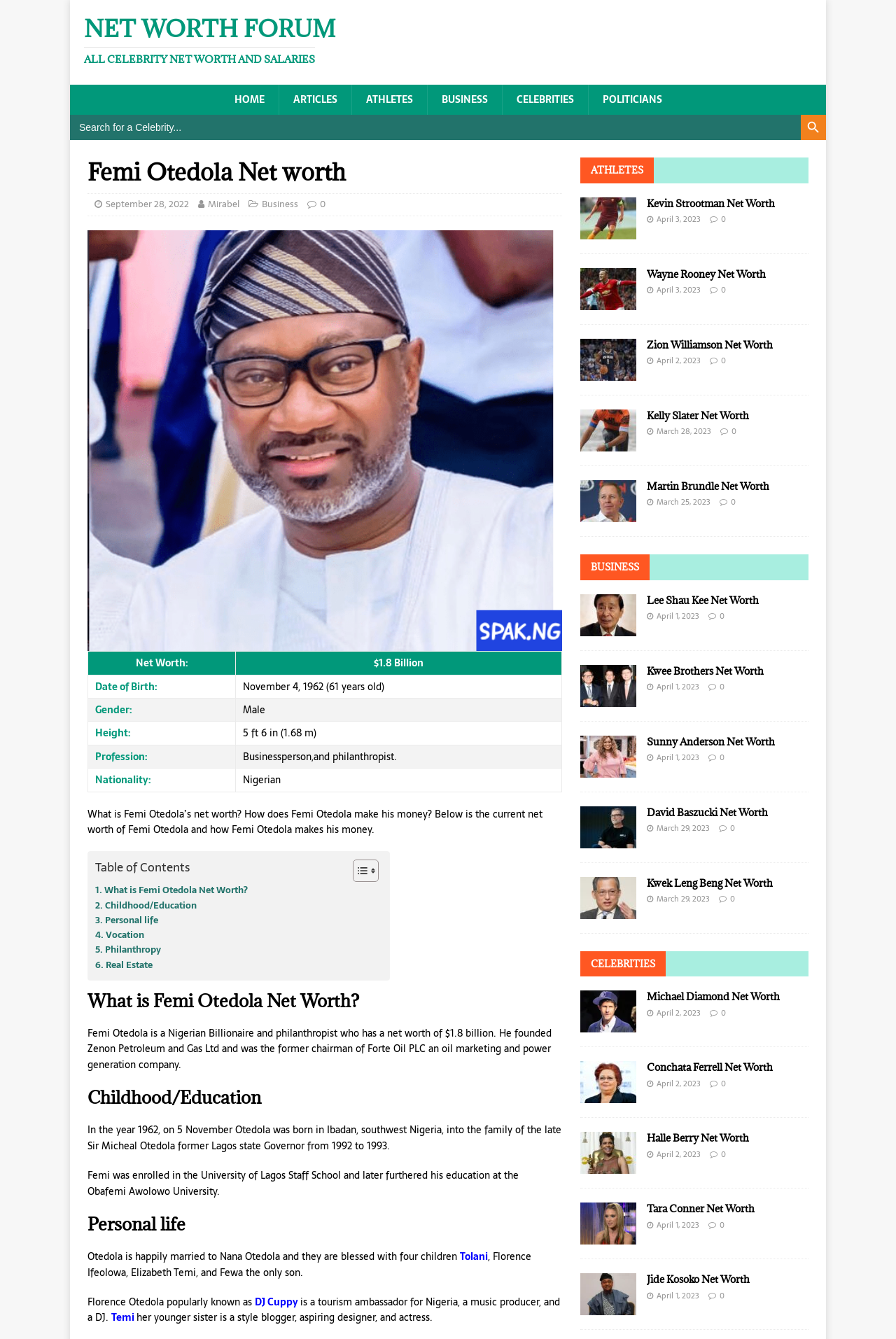Pinpoint the bounding box coordinates of the area that must be clicked to complete this instruction: "Read about Femi Otedola's childhood".

[0.098, 0.811, 0.627, 0.828]